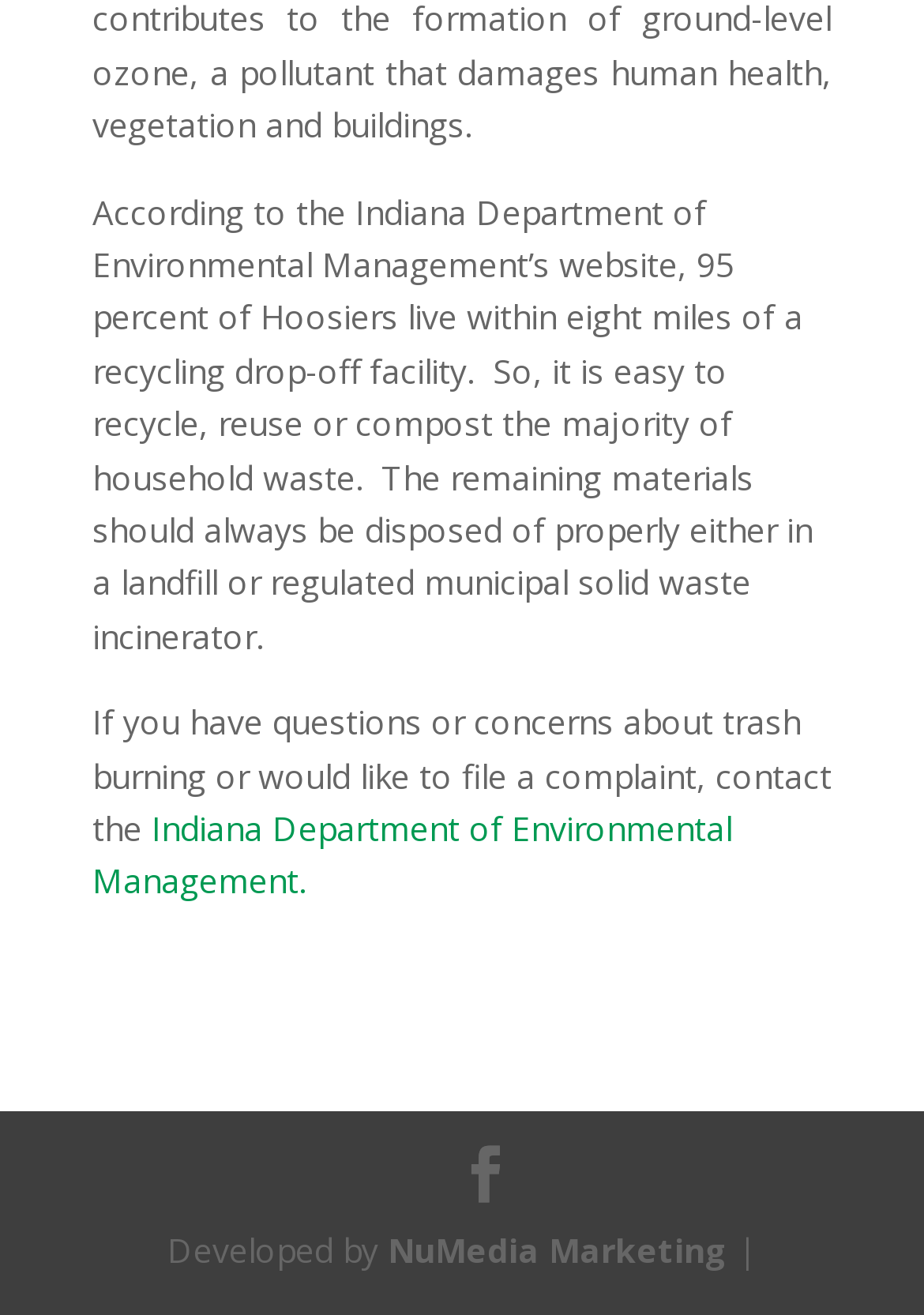Who should be contacted for trash burning questions?
Provide a concise answer using a single word or phrase based on the image.

Indiana Department of Environmental Management